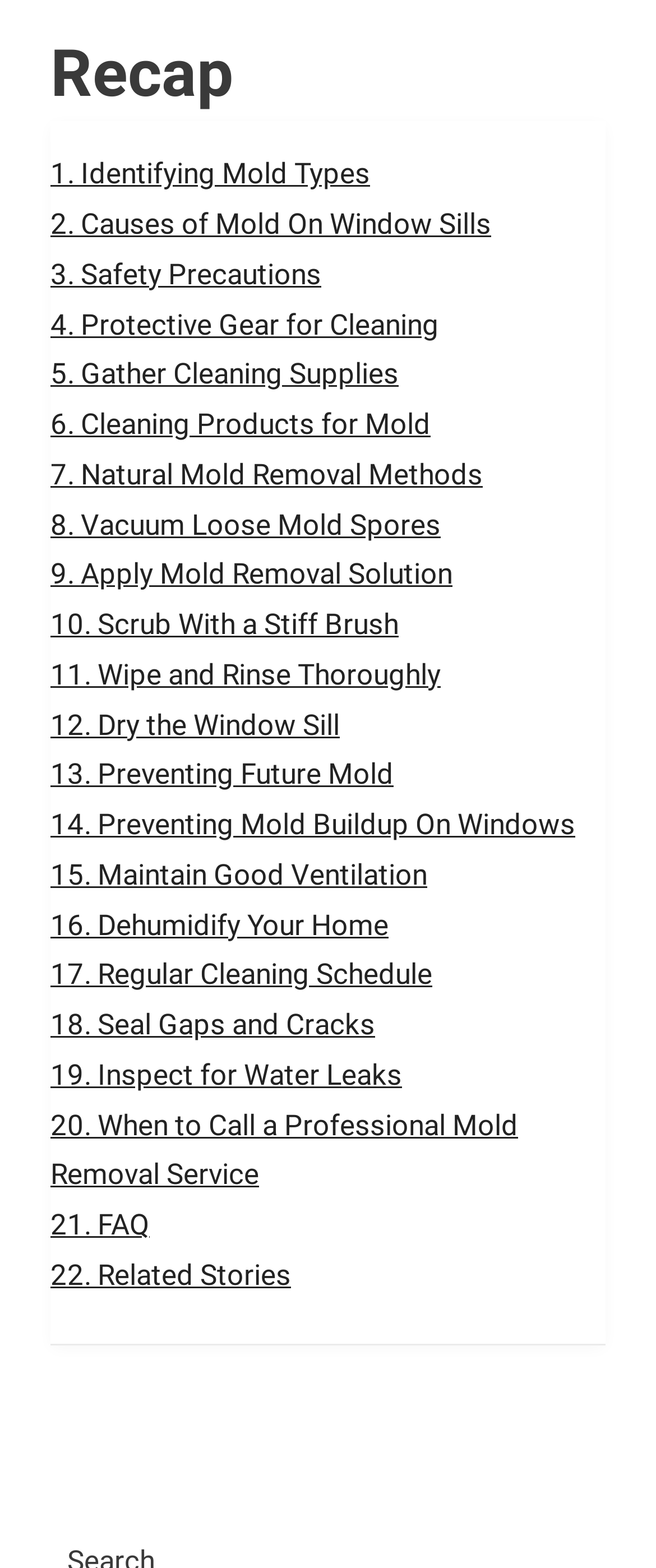Determine the bounding box for the described UI element: "Scrub With a Stiff Brush".

[0.077, 0.387, 0.608, 0.409]